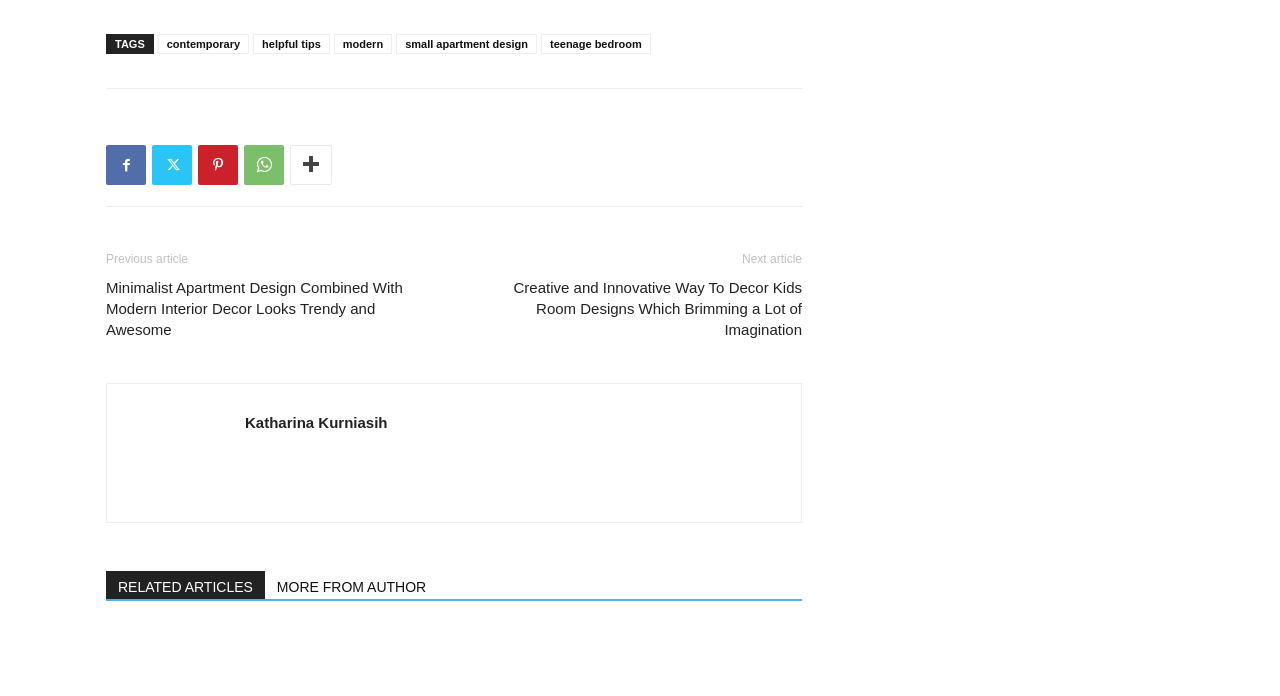From the given element description: "small apartment design", find the bounding box for the UI element. Provide the coordinates as four float numbers between 0 and 1, in the order [left, top, right, bottom].

[0.309, 0.049, 0.42, 0.078]